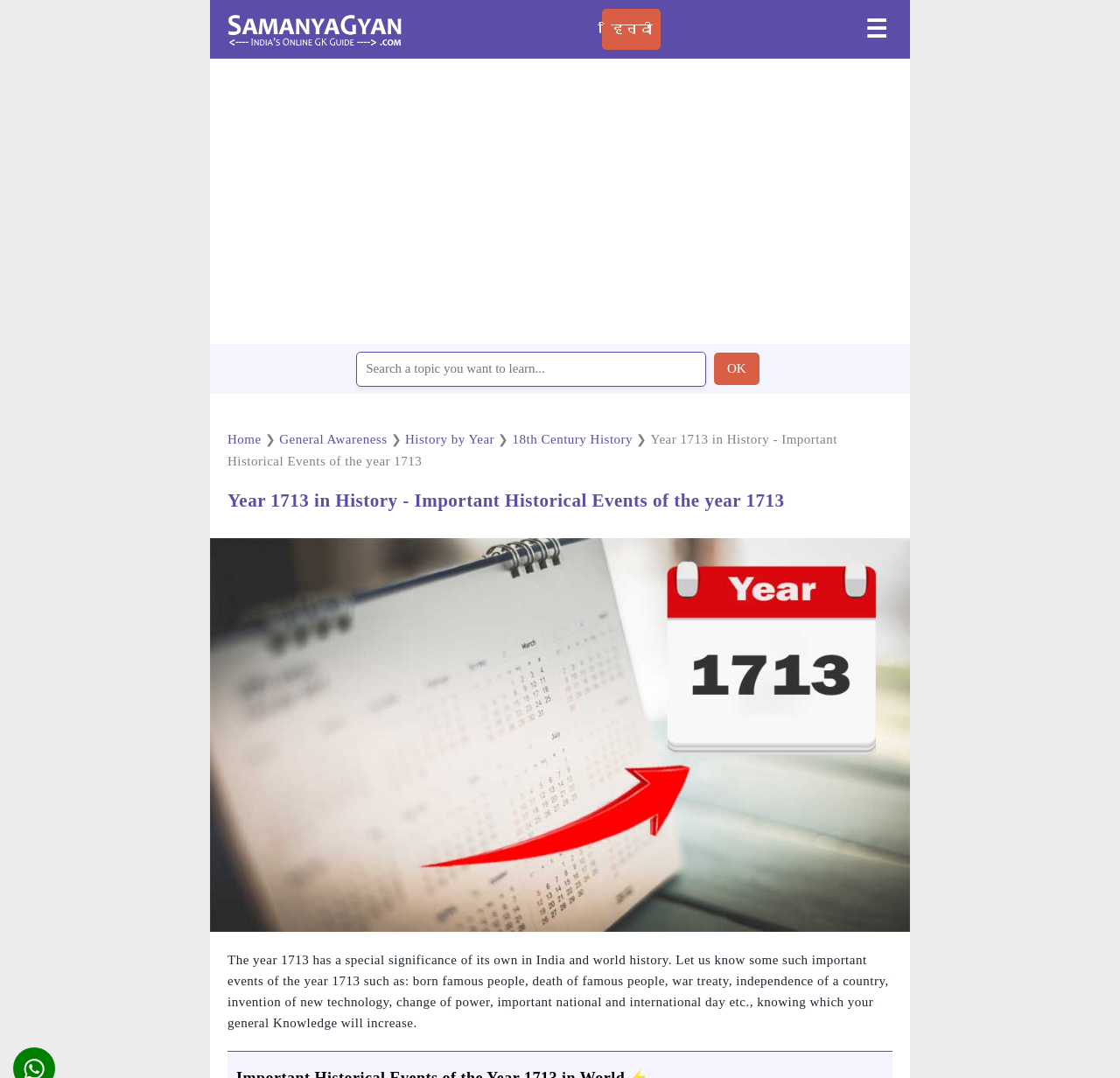Please find the bounding box coordinates of the element that you should click to achieve the following instruction: "Search a topic you want to learn". The coordinates should be presented as four float numbers between 0 and 1: [left, top, right, bottom].

[0.318, 0.326, 0.631, 0.358]